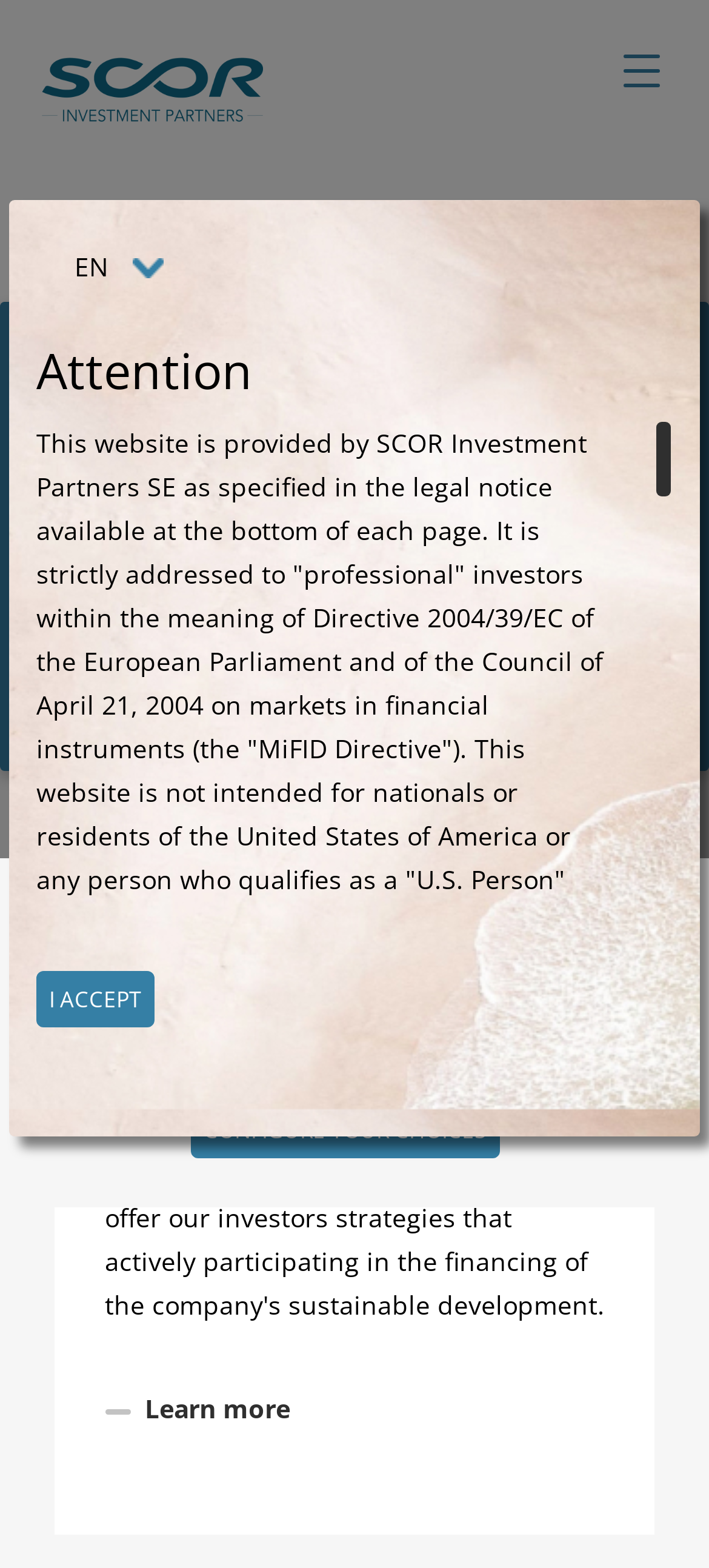Answer the question with a single word or phrase: 
What is the language of the website?

English